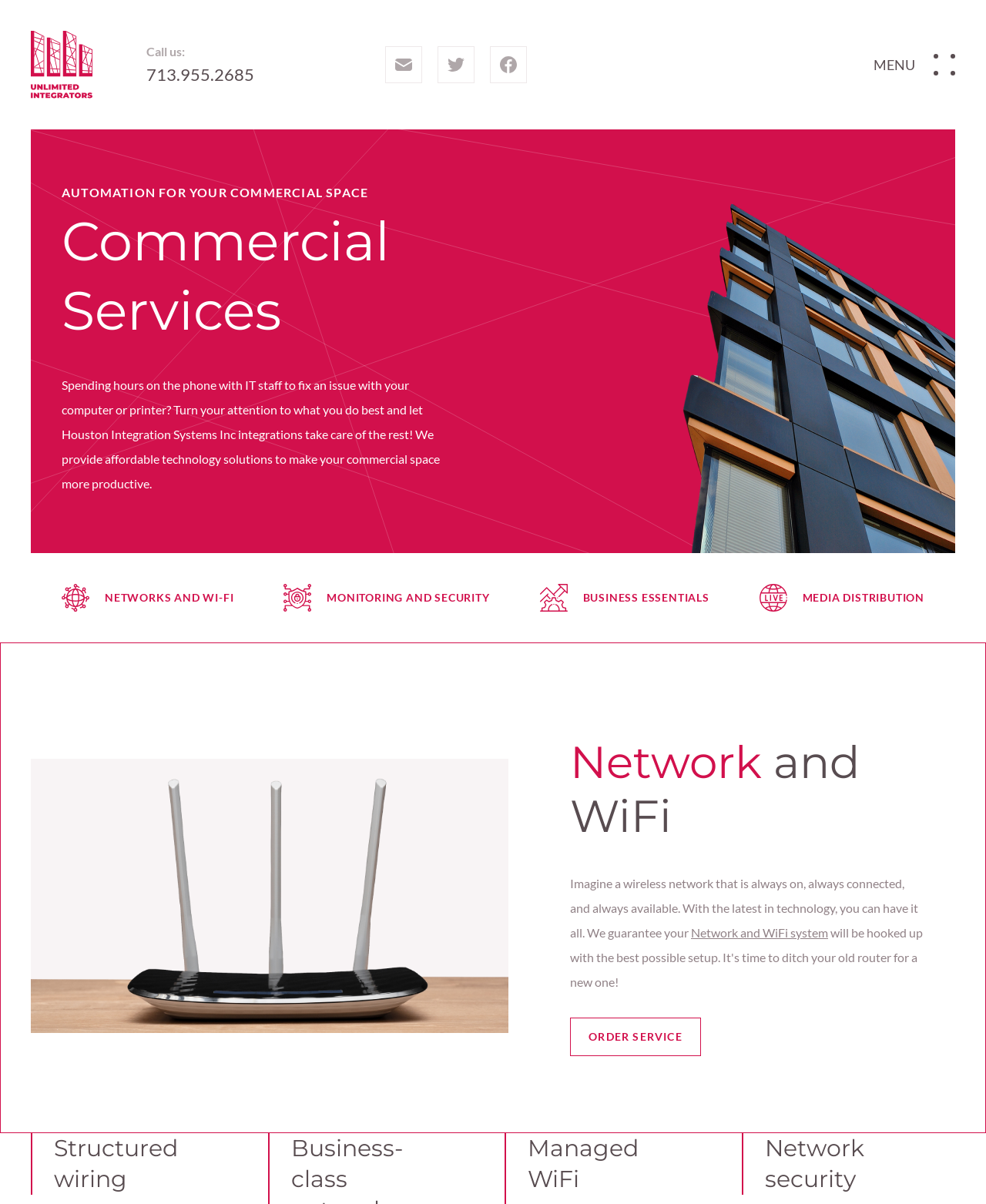Please determine the bounding box coordinates of the element to click on in order to accomplish the following task: "Learn about Commercial Services". Ensure the coordinates are four float numbers ranging from 0 to 1, i.e., [left, top, right, bottom].

[0.062, 0.171, 0.469, 0.287]